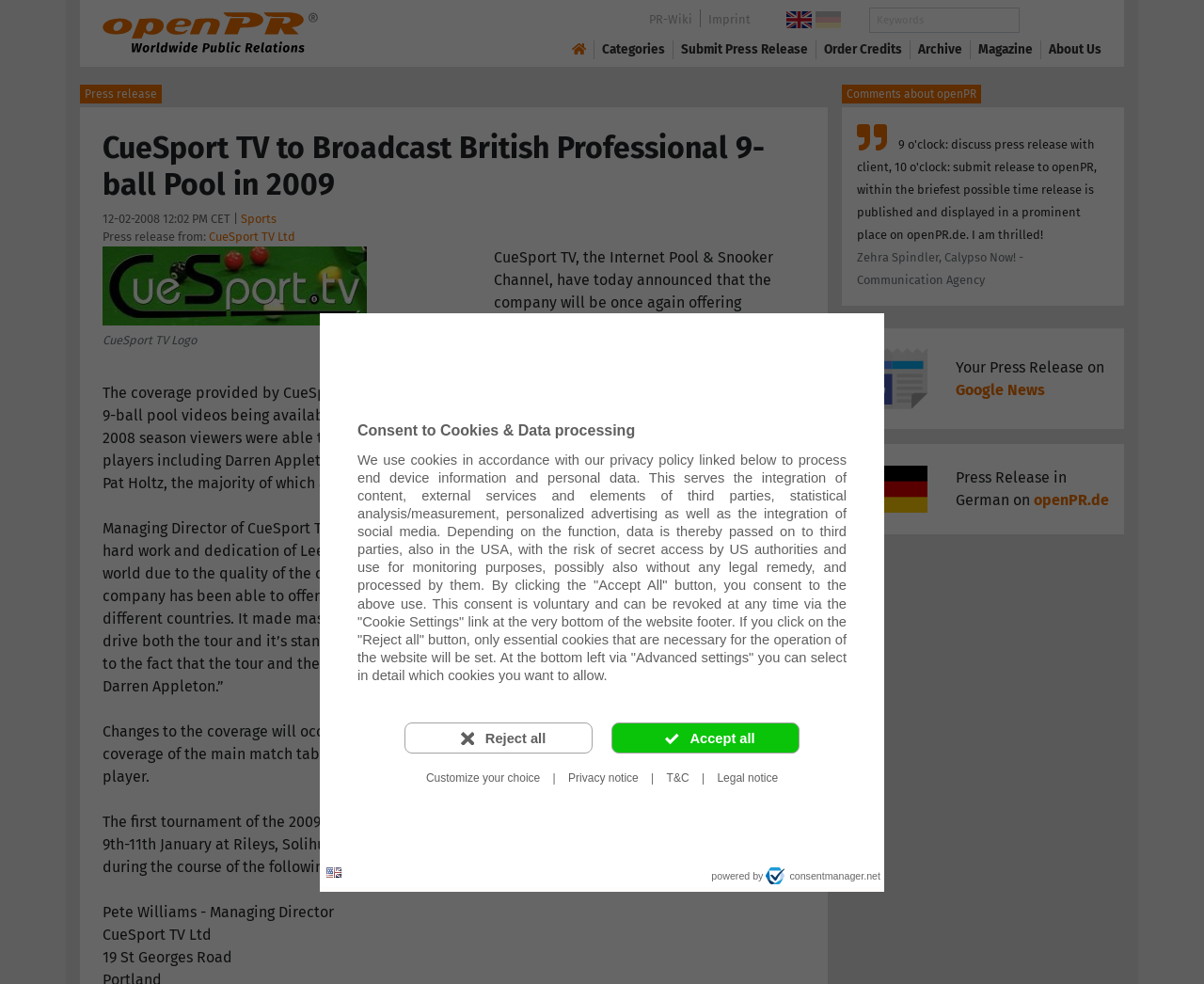Give a one-word or one-phrase response to the question:
How many unique viewers per month did CueSport TV serve in 2008?

11,000